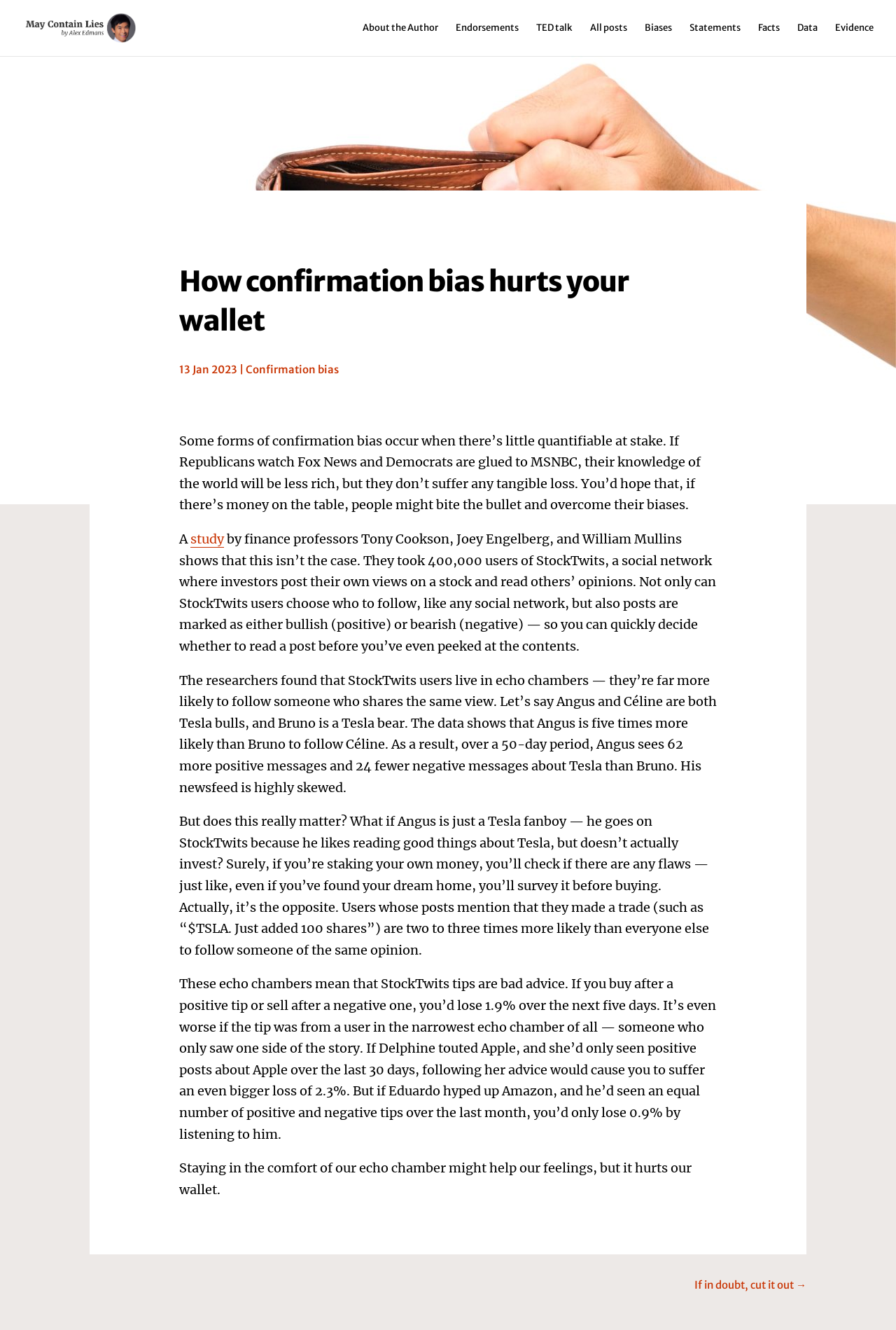Extract the text of the main heading from the webpage.

How confirmation bias hurts your wallet